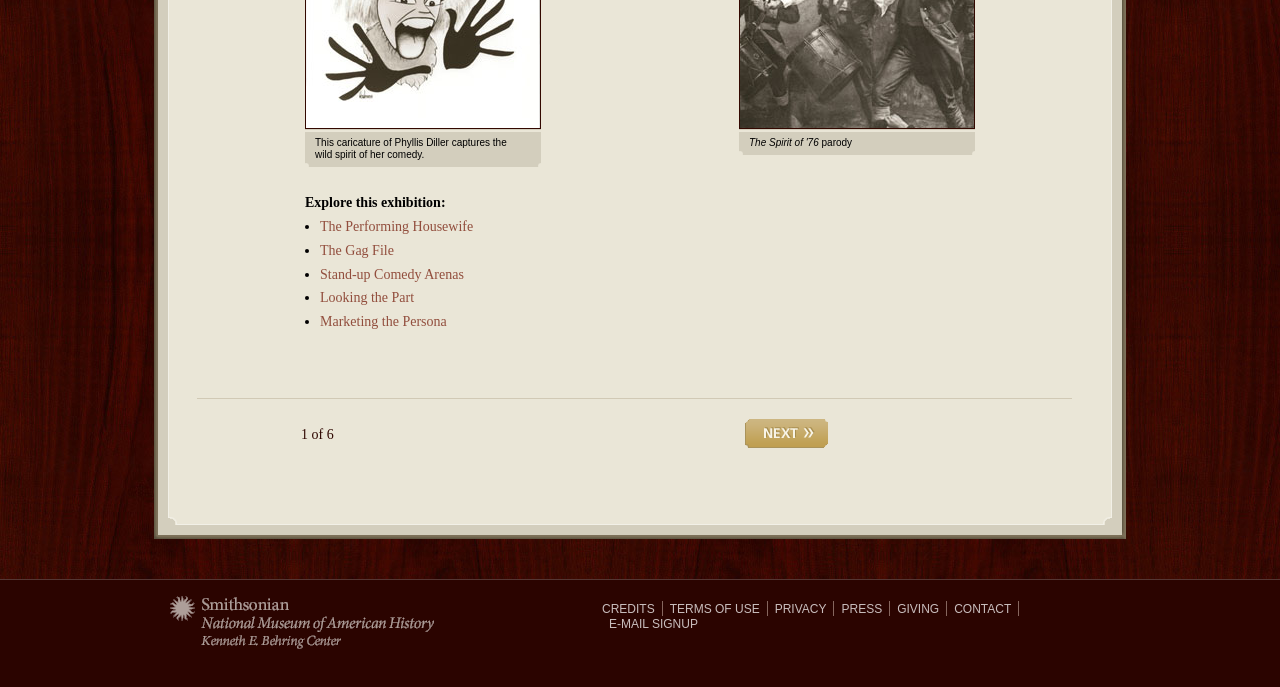Please answer the following question using a single word or phrase: 
How many items are listed under 'Explore this exhibition:'?

6